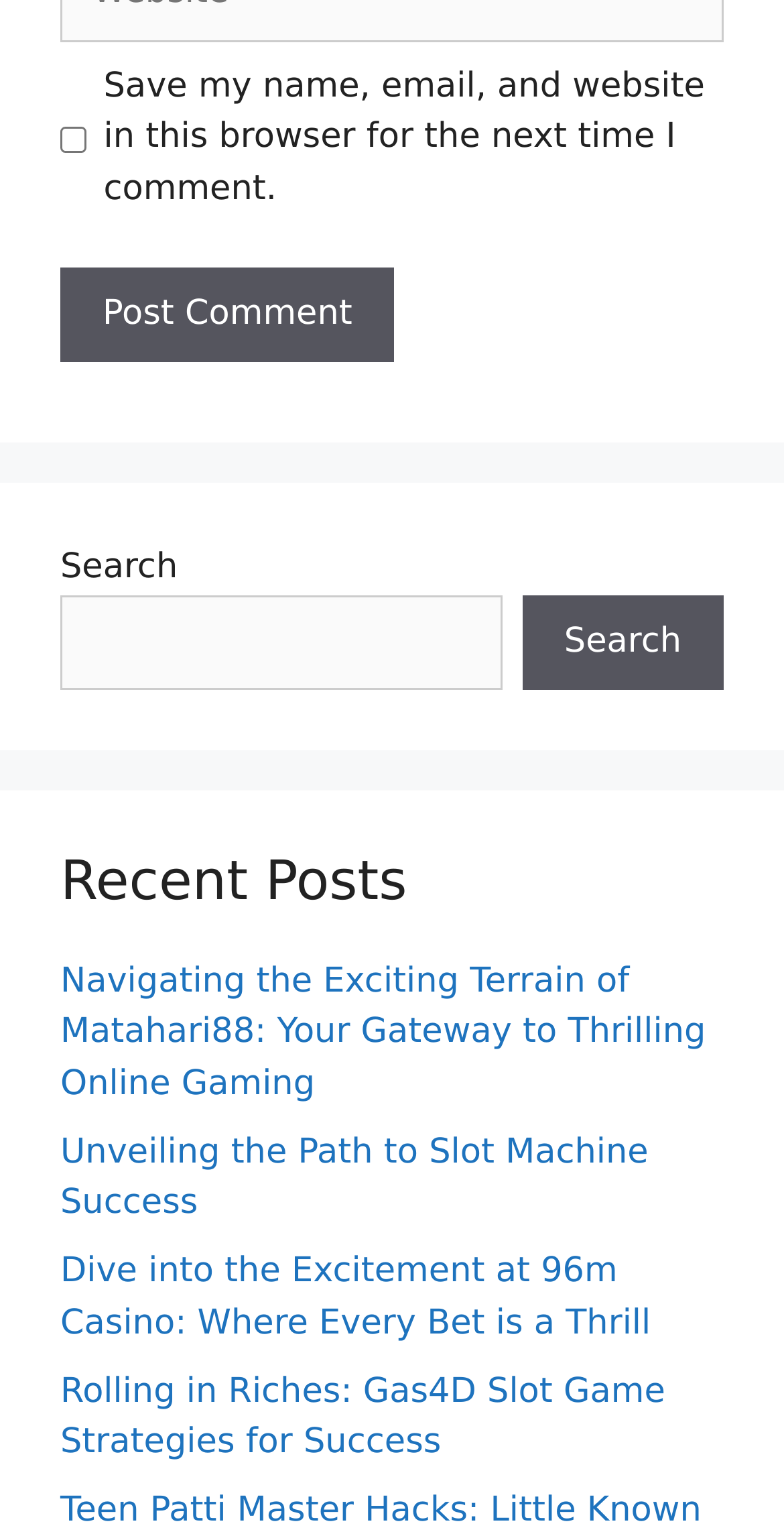Bounding box coordinates must be specified in the format (top-left x, top-left y, bottom-right x, bottom-right y). All values should be floating point numbers between 0 and 1. What are the bounding box coordinates of the UI element described as: name="submit" value="Post Comment"

[0.077, 0.174, 0.503, 0.236]